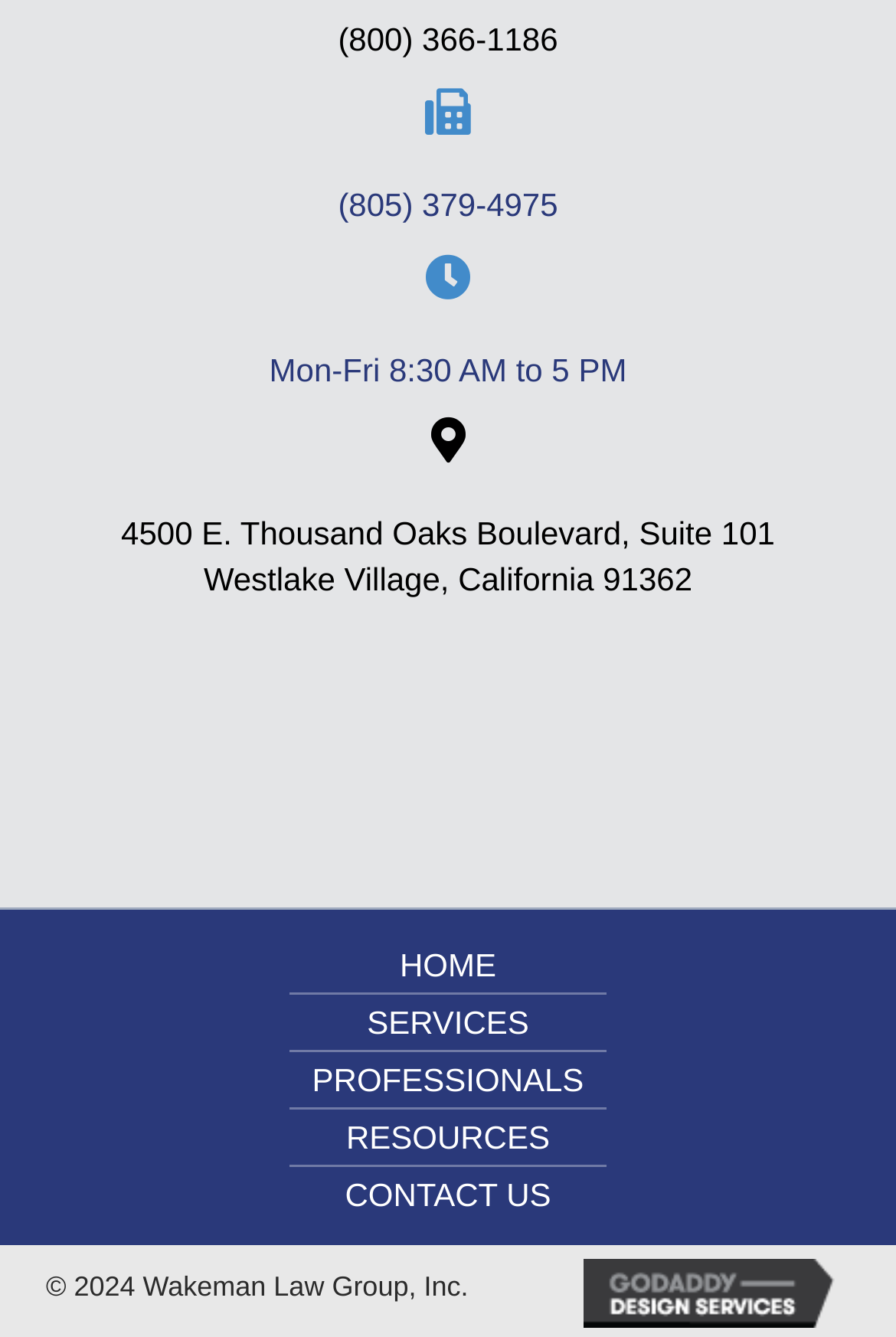What is the copyright year of Wakeman Law Group, Inc.?
Offer a detailed and full explanation in response to the question.

The copyright year is listed at the bottom of the webpage, next to the 'GoDaddy Web Design' link.